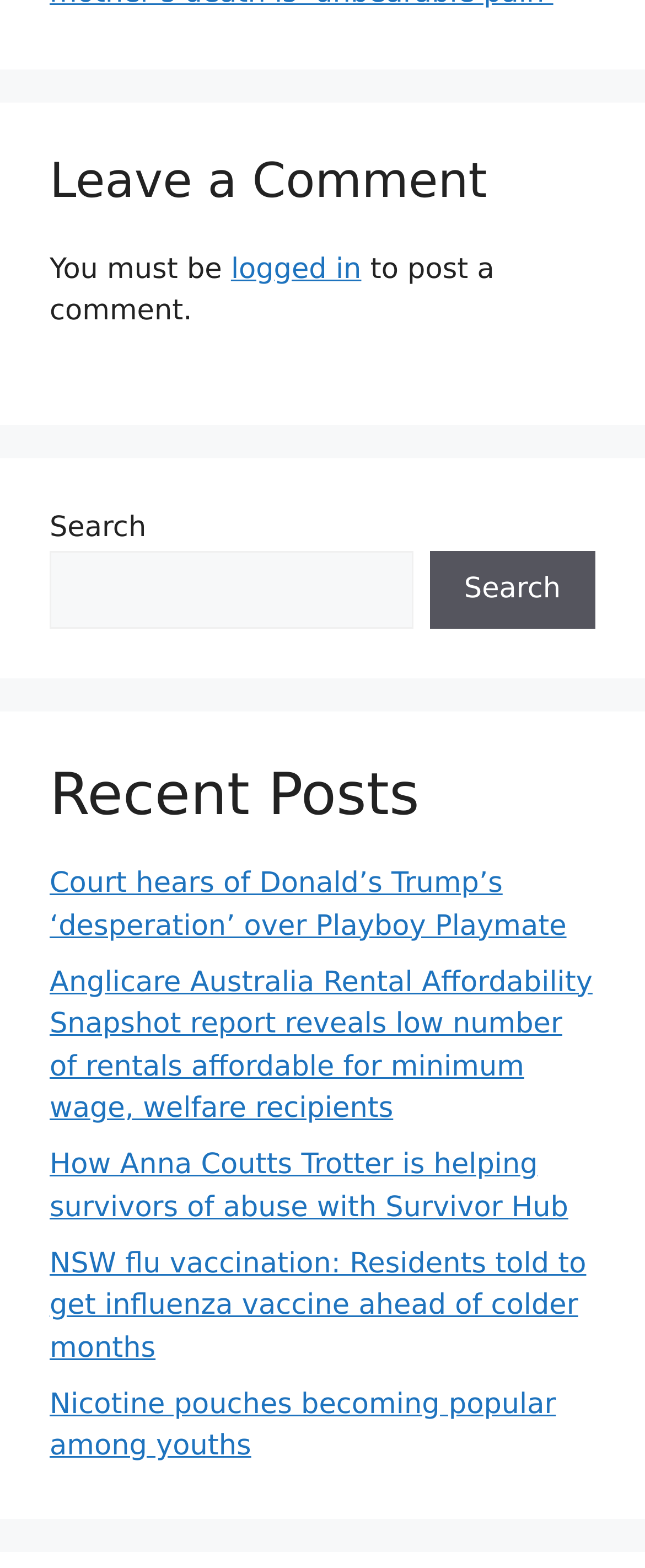Locate the bounding box coordinates of the element you need to click to accomplish the task described by this instruction: "Search for something".

[0.077, 0.351, 0.64, 0.401]